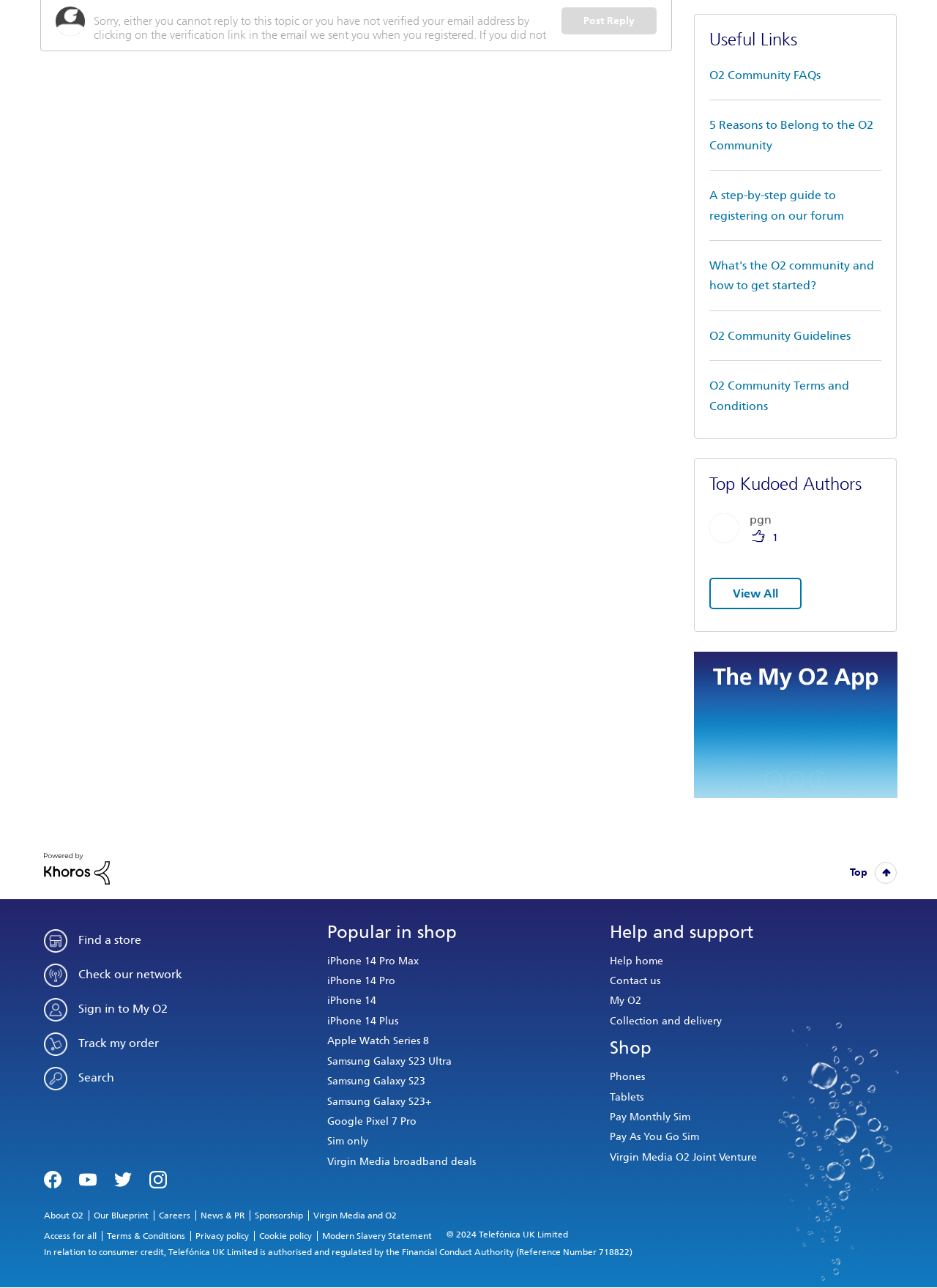Identify the bounding box coordinates of the clickable section necessary to follow the following instruction: "Go to 'Help home'". The coordinates should be presented as four float numbers from 0 to 1, i.e., [left, top, right, bottom].

[0.651, 0.741, 0.708, 0.751]